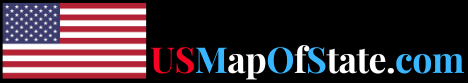Give a thorough caption for the picture.

The image features a logo for "USMapOfState.com," prominently displaying the text in a stylish font. The logo is accompanied by a depiction of the American flag, symbolizing patriotism and a connection to the United States. The combination of the flag and the website name suggests a focus on geographical information or resources related to U.S. states. This image contributes to the overall theme of exploring the diverse aspects of America.